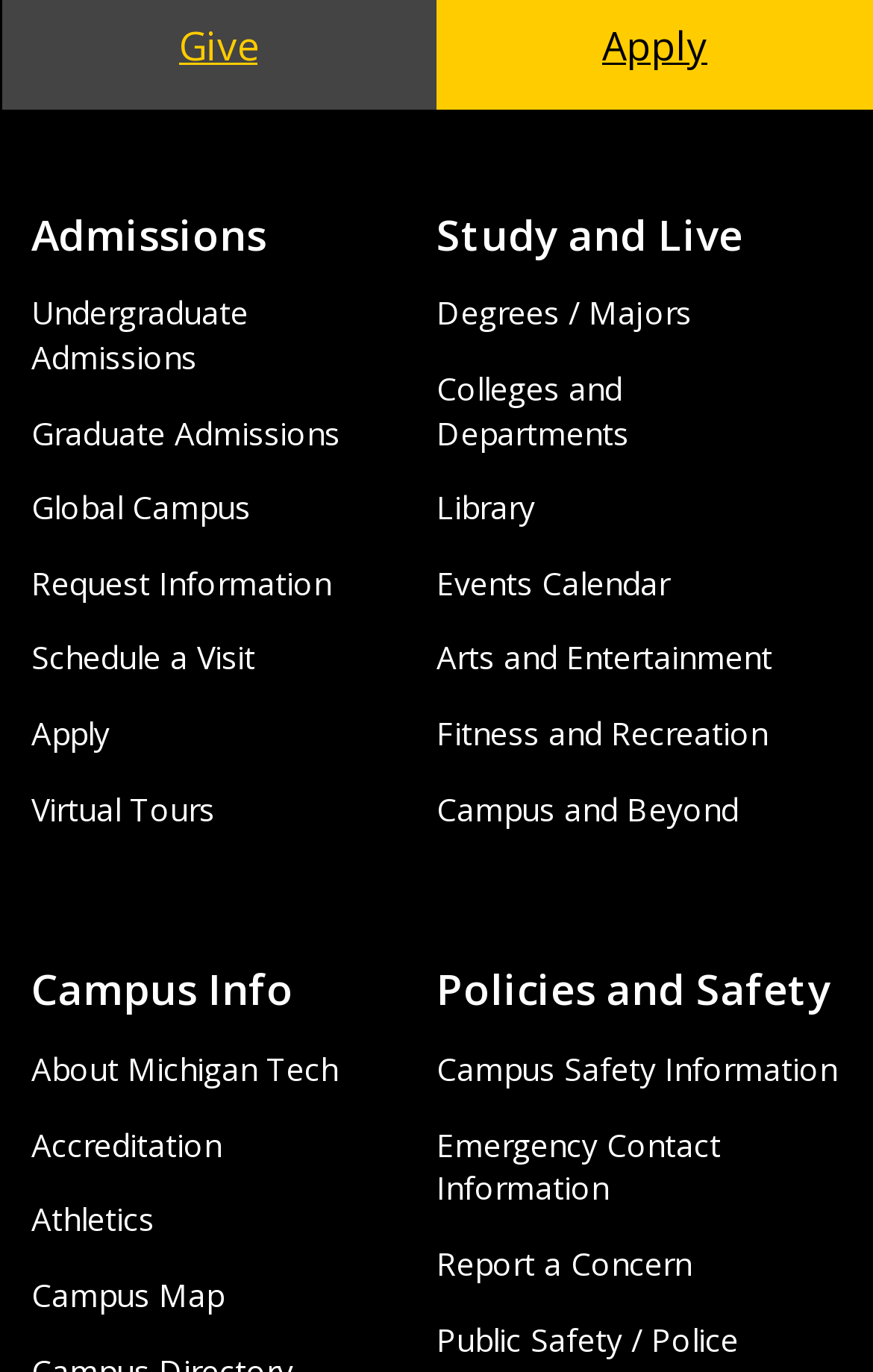Please identify the bounding box coordinates of the area I need to click to accomplish the following instruction: "View degrees and majors".

[0.5, 0.213, 0.792, 0.244]